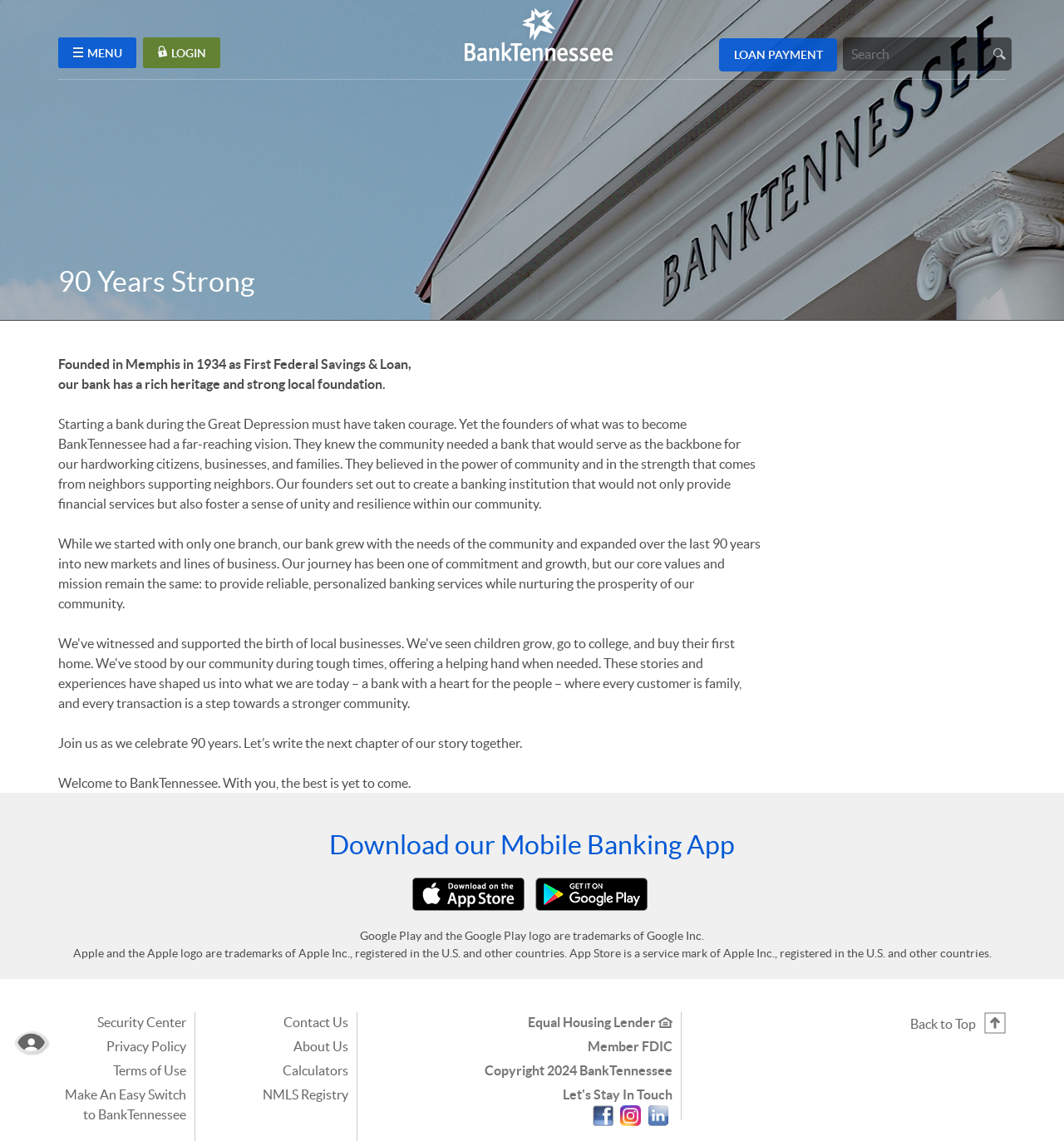Please specify the bounding box coordinates in the format (top-left x, top-left y, bottom-right x, bottom-right y), with all values as floating point numbers between 0 and 1. Identify the bounding box of the UI element described by: Security Center

[0.091, 0.889, 0.175, 0.902]